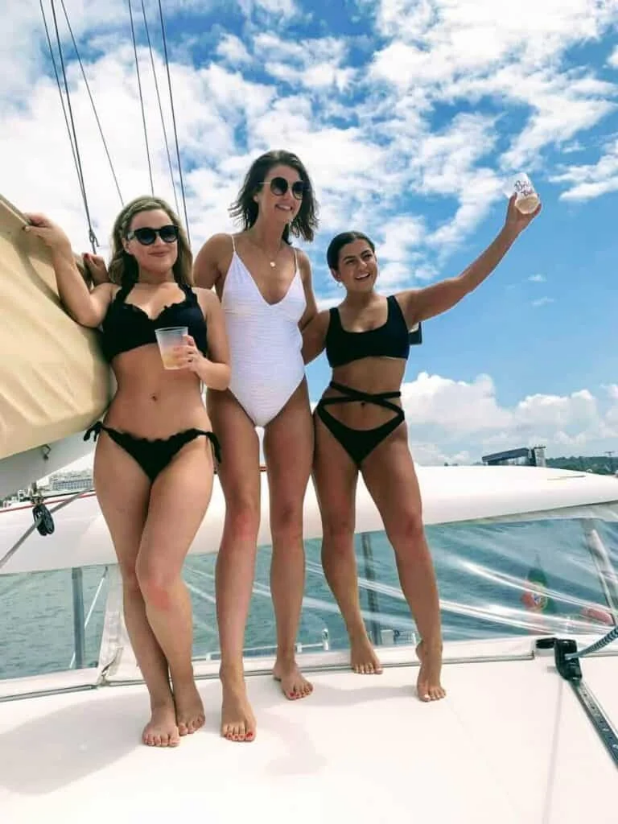What is the woman on the right doing?
Using the information from the image, answer the question thoroughly.

The woman on the right is enthusiastically raising her hand, possibly to toast or take a photo, highlighting the carefree spirit of their outing and adding to the festive atmosphere of the image.